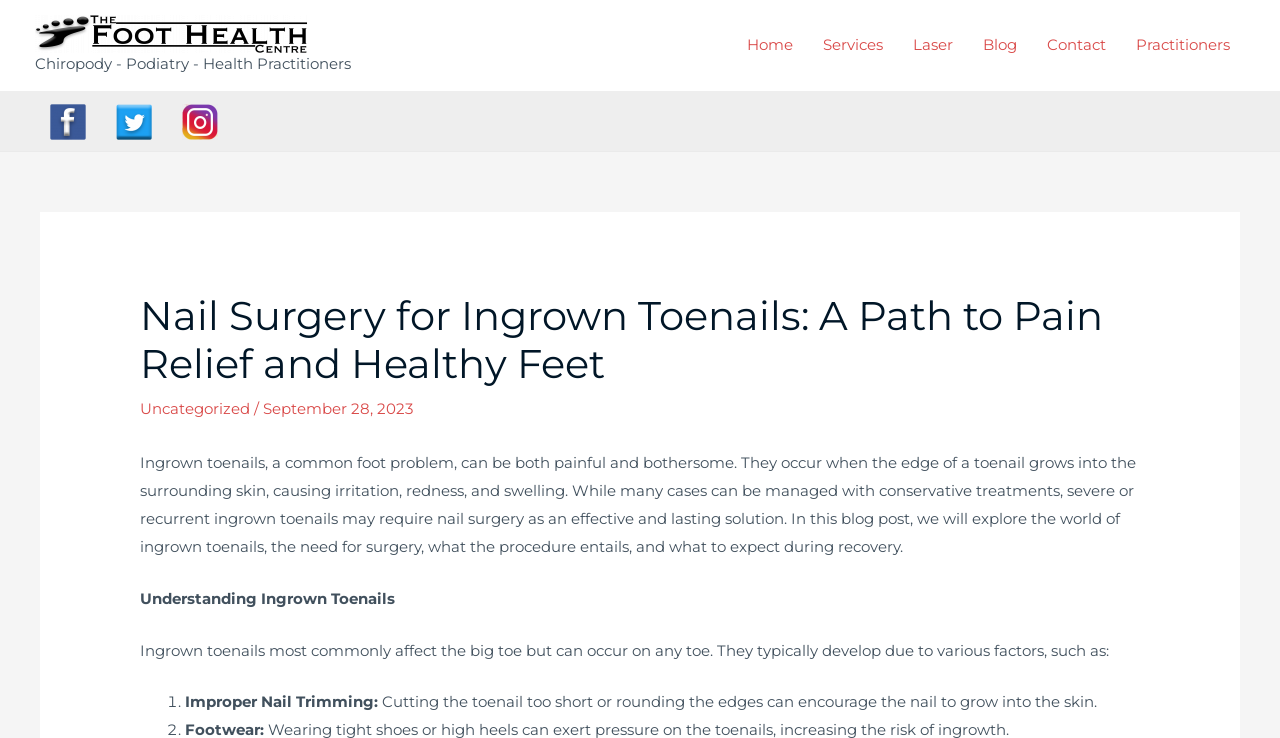Refer to the image and answer the question with as much detail as possible: How many links are in the site navigation menu?

The site navigation menu has 7 links, which are 'Home', 'Services', 'Laser', 'Blog', 'Contact', 'Practitioners', and an empty link. These links are listed horizontally in the navigation menu.